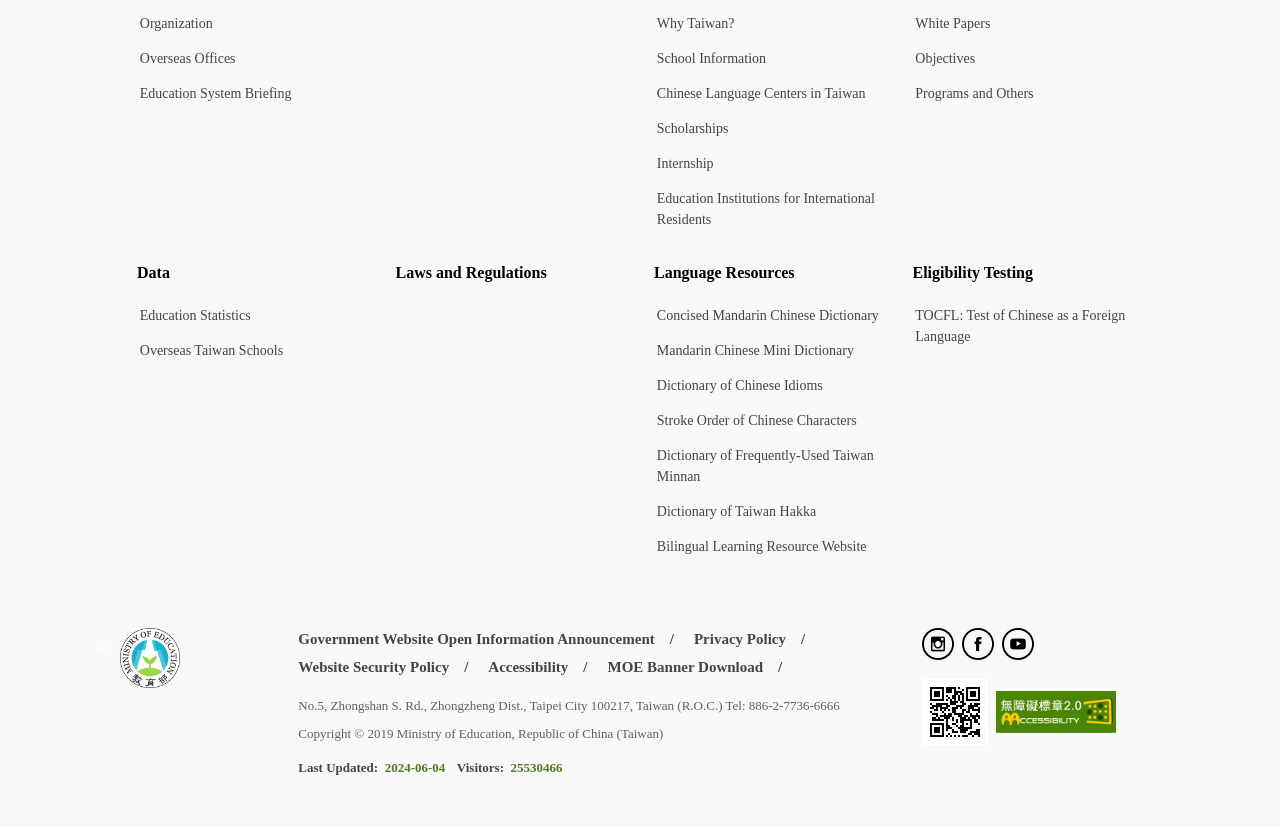What type of resources are provided by the 'Language Resources' link?
Could you answer the question in a detailed manner, providing as much information as possible?

The 'Language Resources' link is likely to provide dictionaries and learning resources for languages, such as Mandarin Chinese, Taiwan Minnan, and Taiwan Hakka, based on the links provided under it, including 'Concised Mandarin Chinese Dictionary' and 'Bilingual Learning Resource Website'.